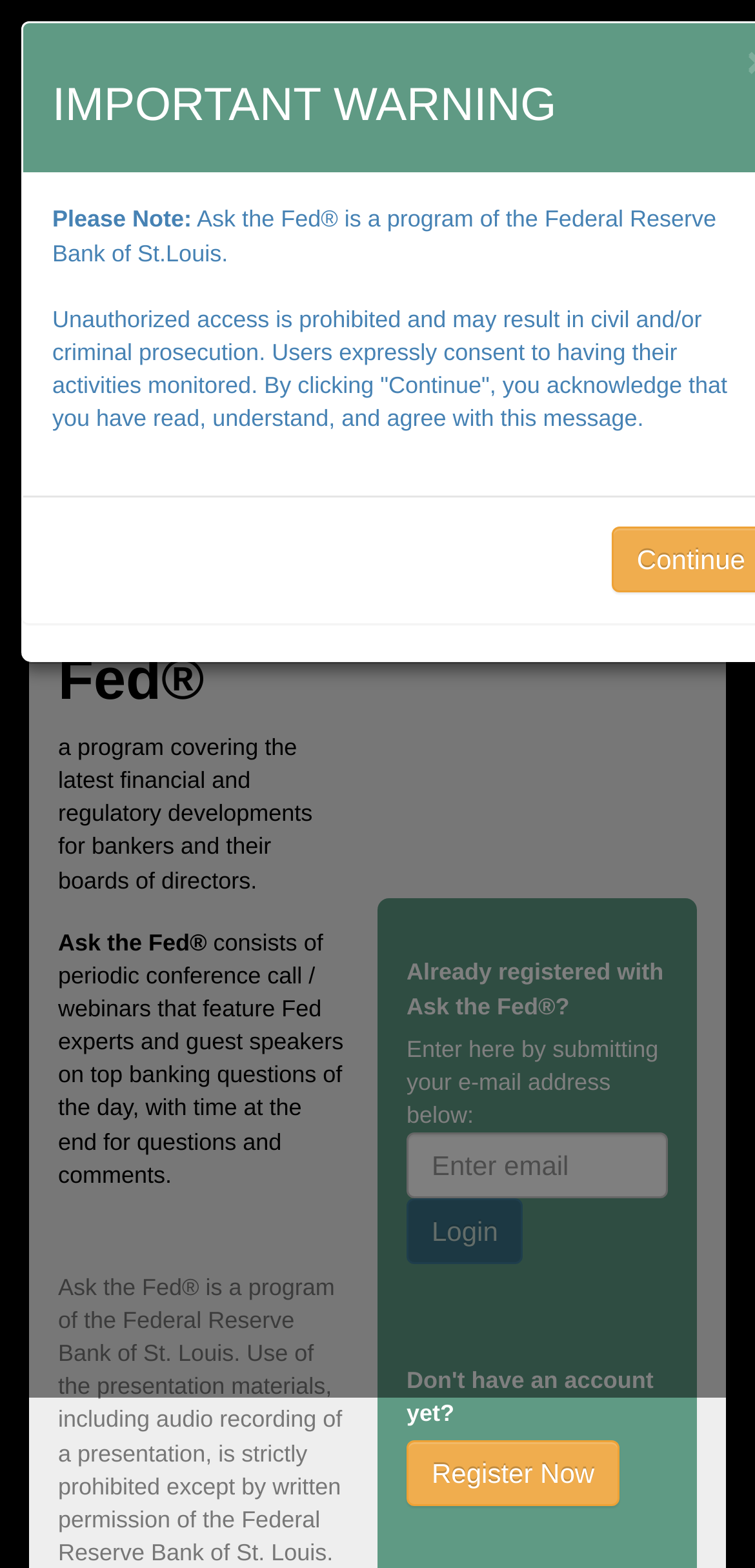What is the purpose of this webpage?
From the details in the image, provide a complete and detailed answer to the question.

Based on the webpage structure and elements, it appears that the primary function of this webpage is to allow users to log in to the Ask the Fed system, which is a program of the Federal Reserve System. The presence of a login button and a registration link suggests that users need to authenticate themselves to access the system.